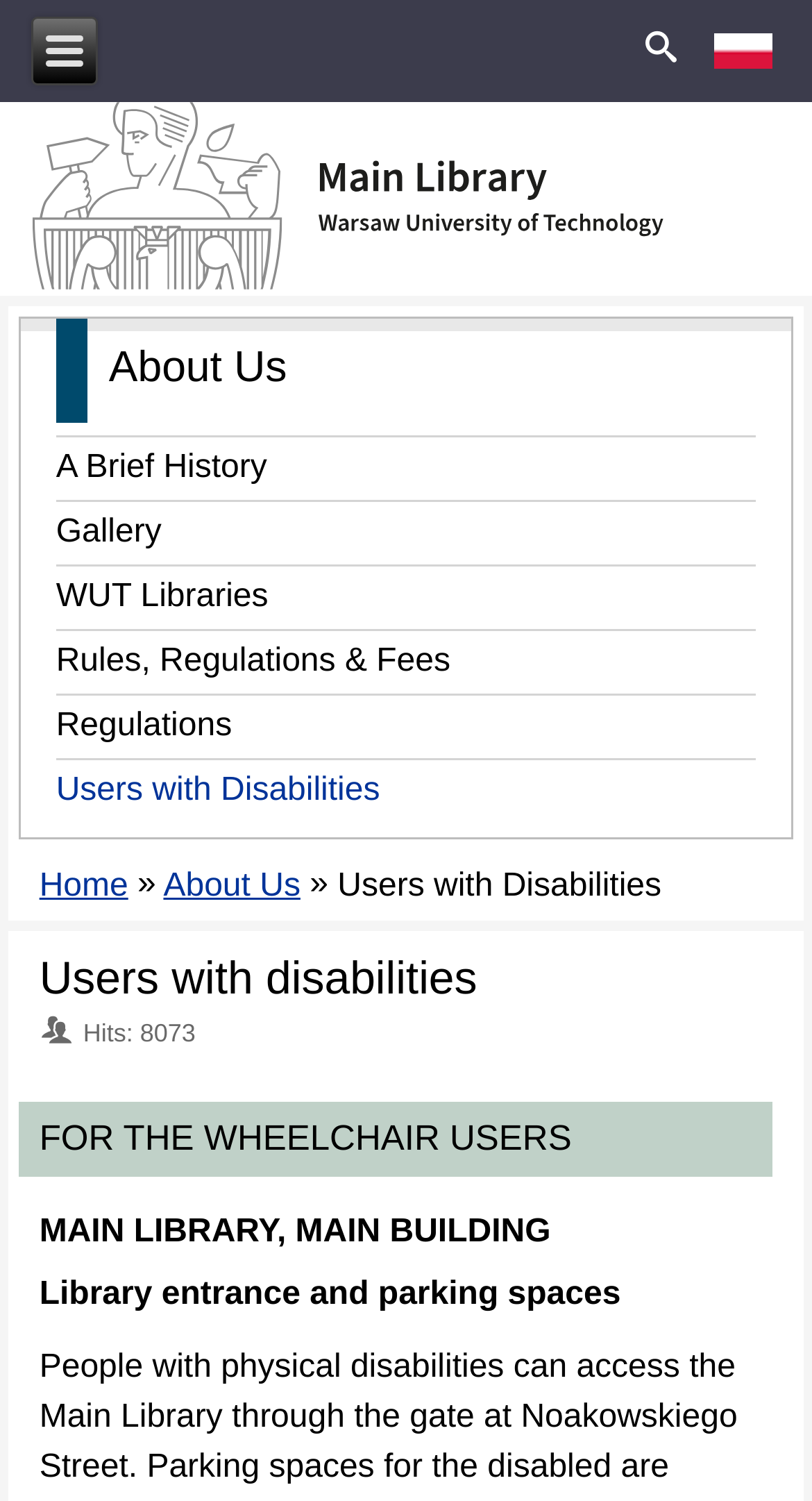How many hits does the 'Users with disabilities' page have?
Analyze the screenshot and provide a detailed answer to the question.

The webpage has a static text 'Hits: 8073' below the 'Users with disabilities' heading, which indicates the number of hits on the 'Users with disabilities' page.